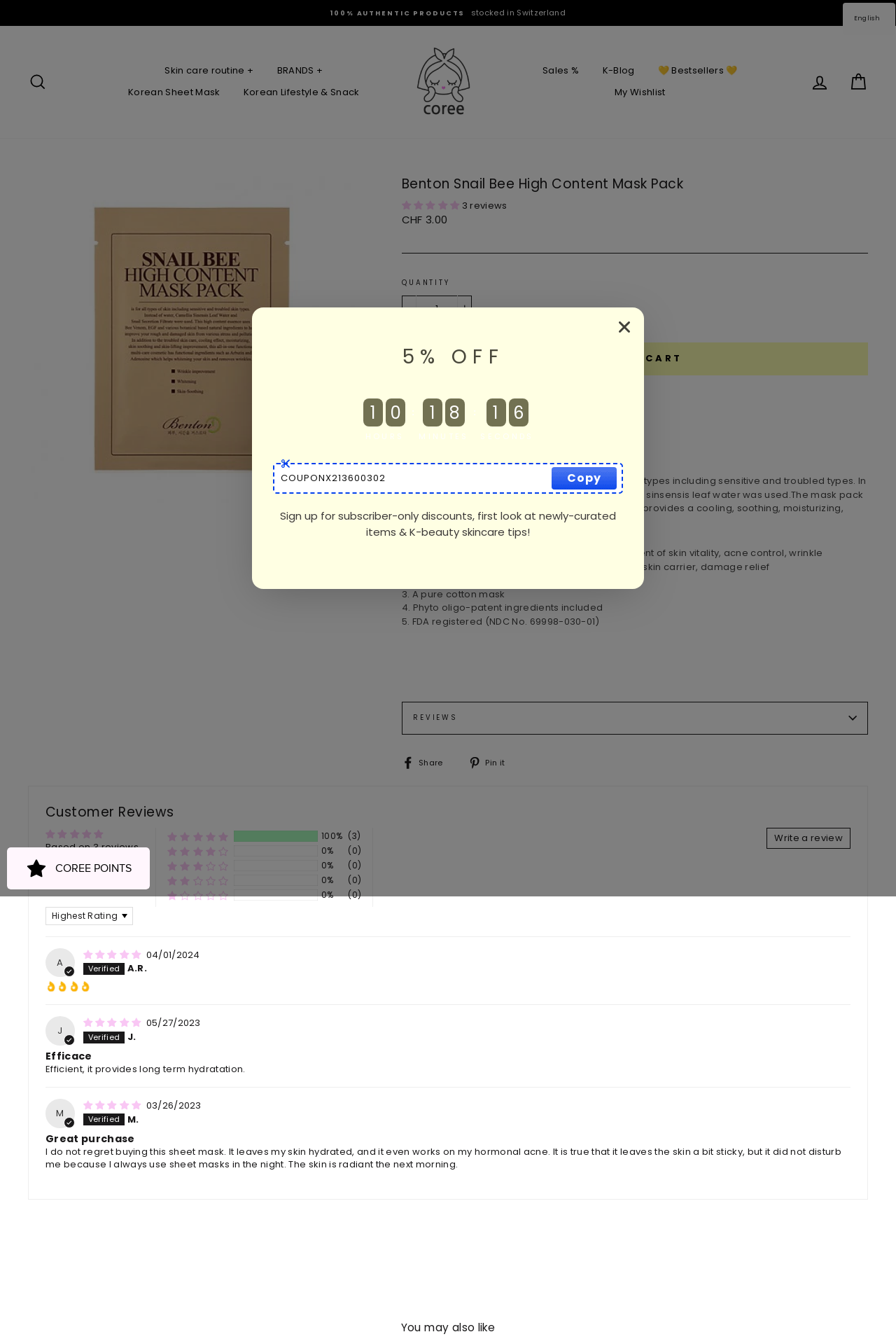Answer the question using only a single word or phrase: 
What is the rating of the product?

5.00 stars